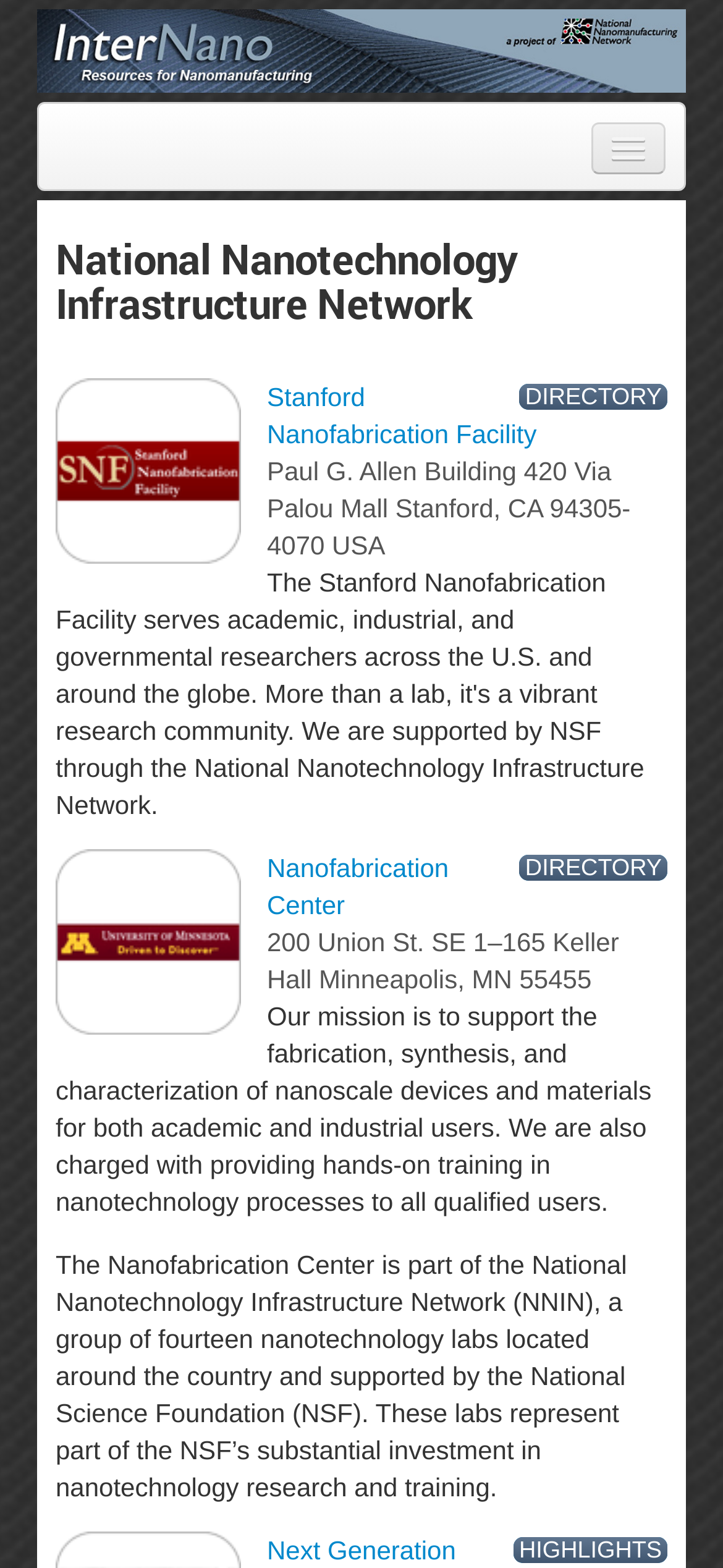Find the bounding box coordinates of the element's region that should be clicked in order to follow the given instruction: "Subscribe to latest stories". The coordinates should consist of four float numbers between 0 and 1, i.e., [left, top, right, bottom].

None